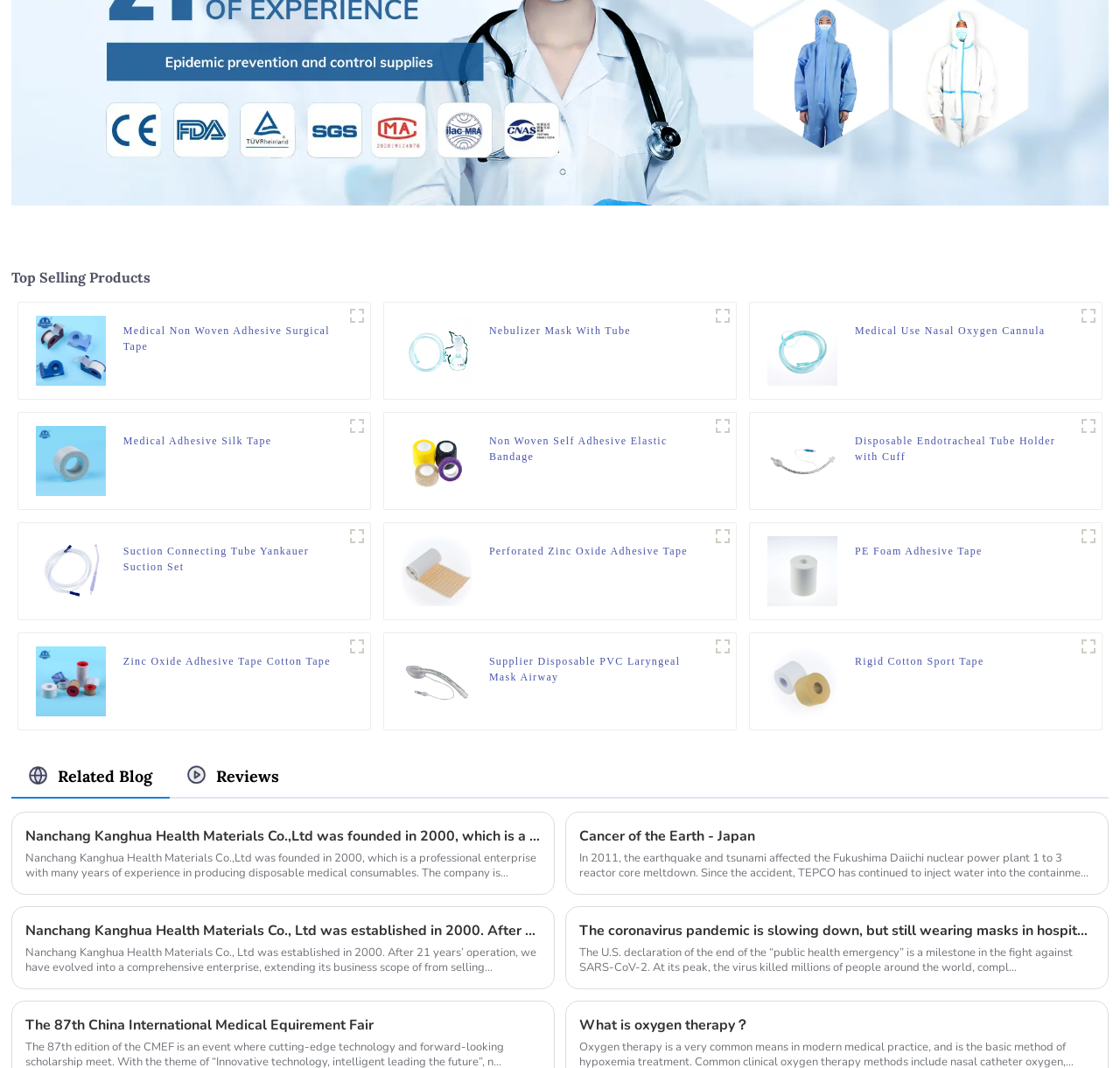Please identify the bounding box coordinates of the area that needs to be clicked to follow this instruction: "View the 'Disposable Endotracheal Tube Holder with Cuff' product".

[0.763, 0.405, 0.96, 0.435]